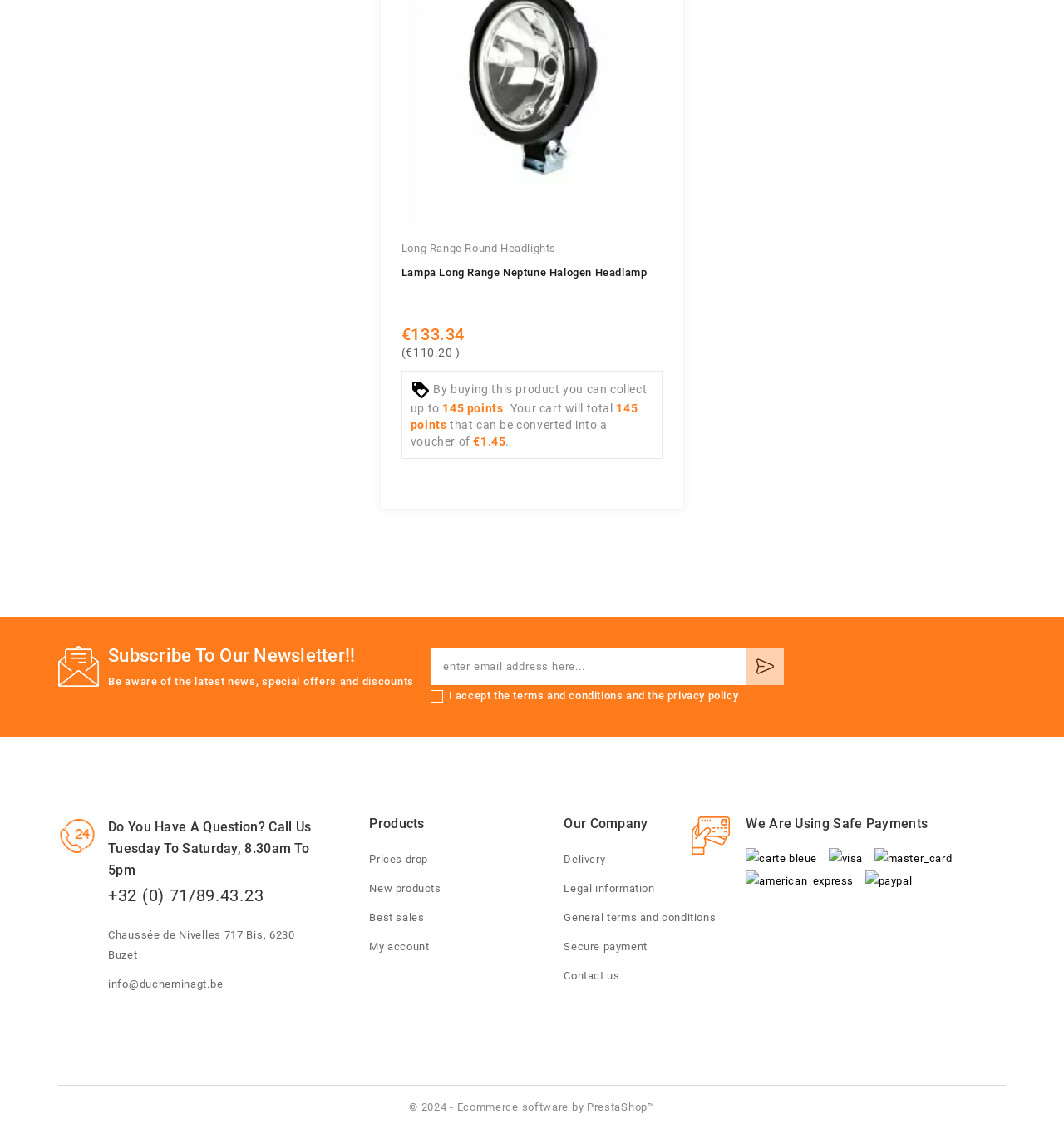Find the bounding box coordinates of the clickable area required to complete the following action: "View product details".

[0.377, 0.405, 0.623, 0.436]